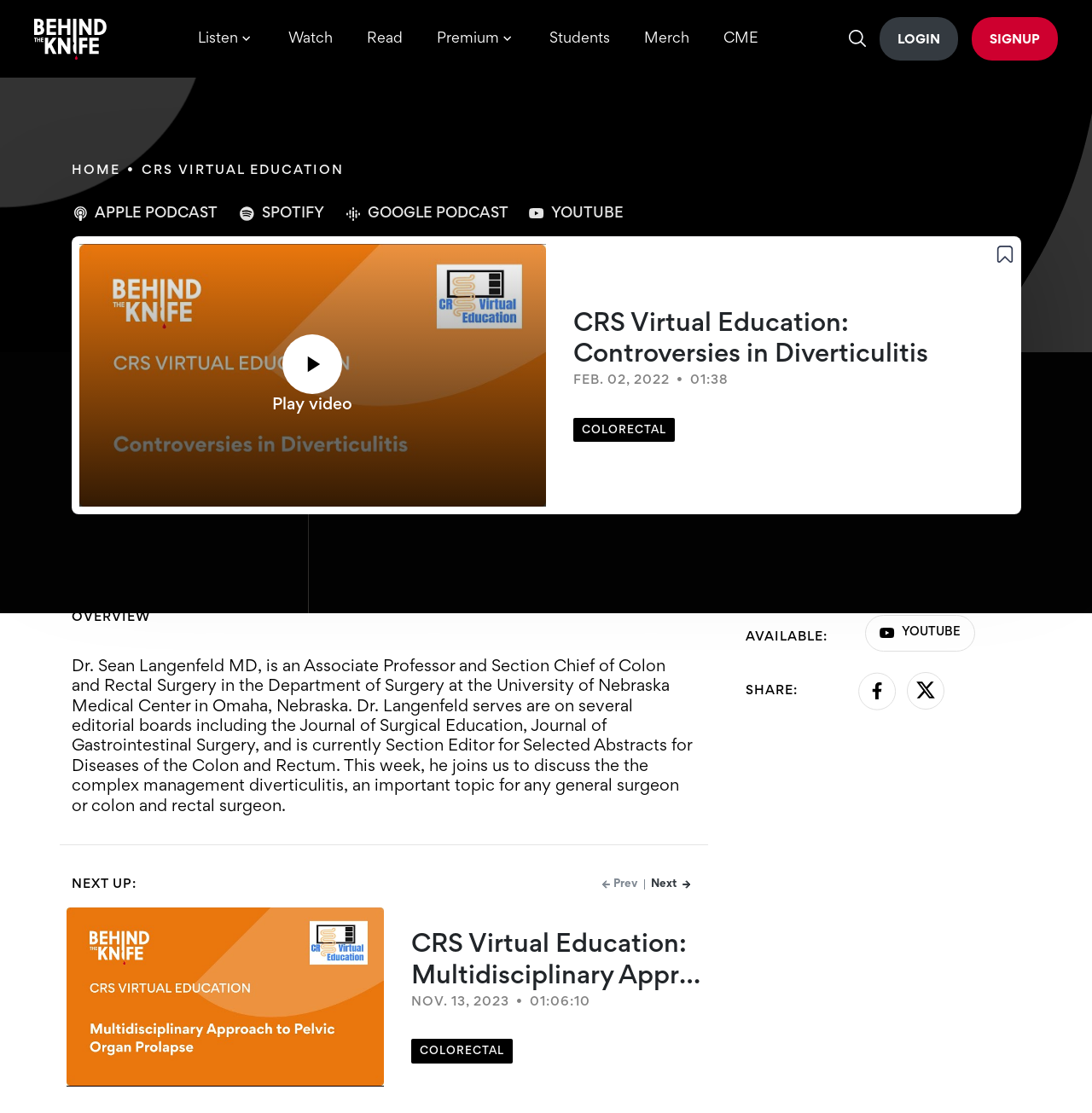Find the bounding box coordinates of the element you need to click on to perform this action: 'Visit the Facebook page'. The coordinates should be represented by four float values between 0 and 1, in the format [left, top, right, bottom].

None